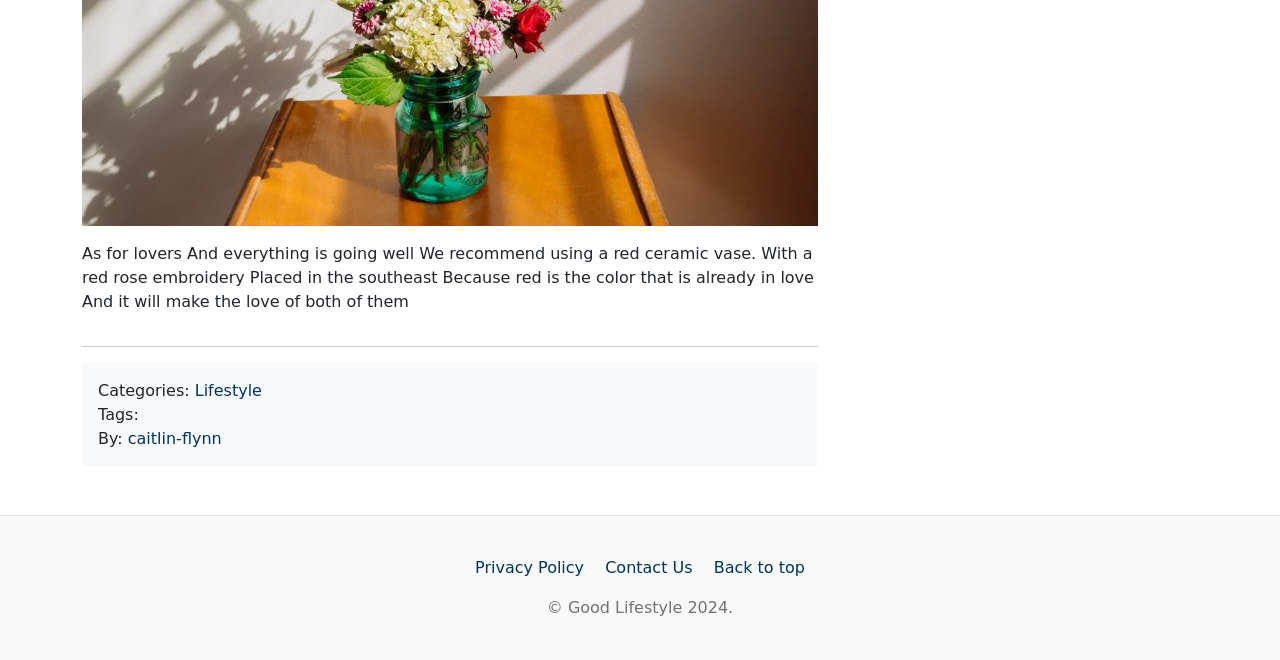Determine the bounding box of the UI component based on this description: "Back to top". The bounding box coordinates should be four float values between 0 and 1, i.e., [left, top, right, bottom].

[0.558, 0.846, 0.629, 0.874]